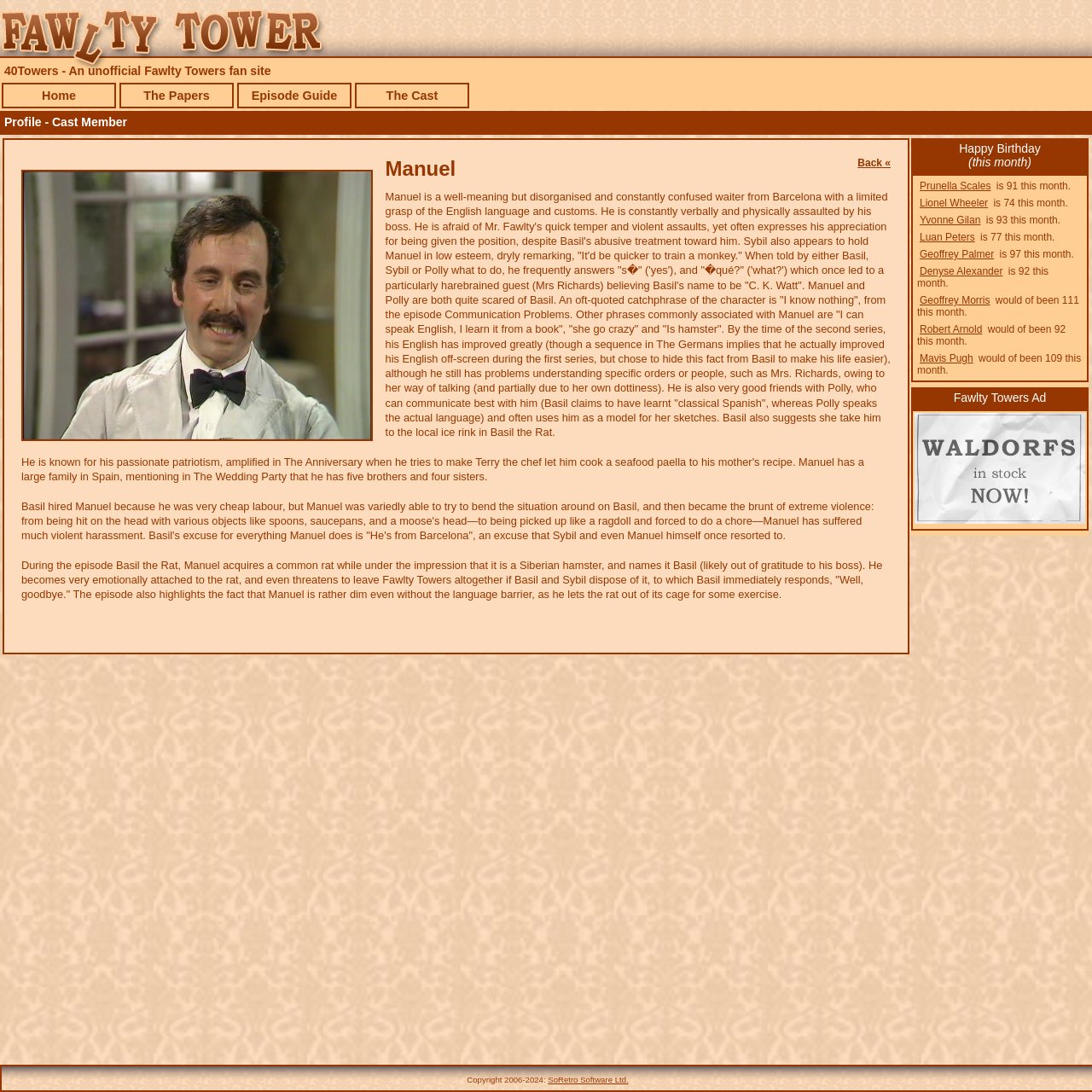What is the name of the character described on this page?
Give a comprehensive and detailed explanation for the question.

The page has a header with the name 'Manuel' and a description of the character, which suggests that the page is about Manuel, a character from Fawlty Towers.